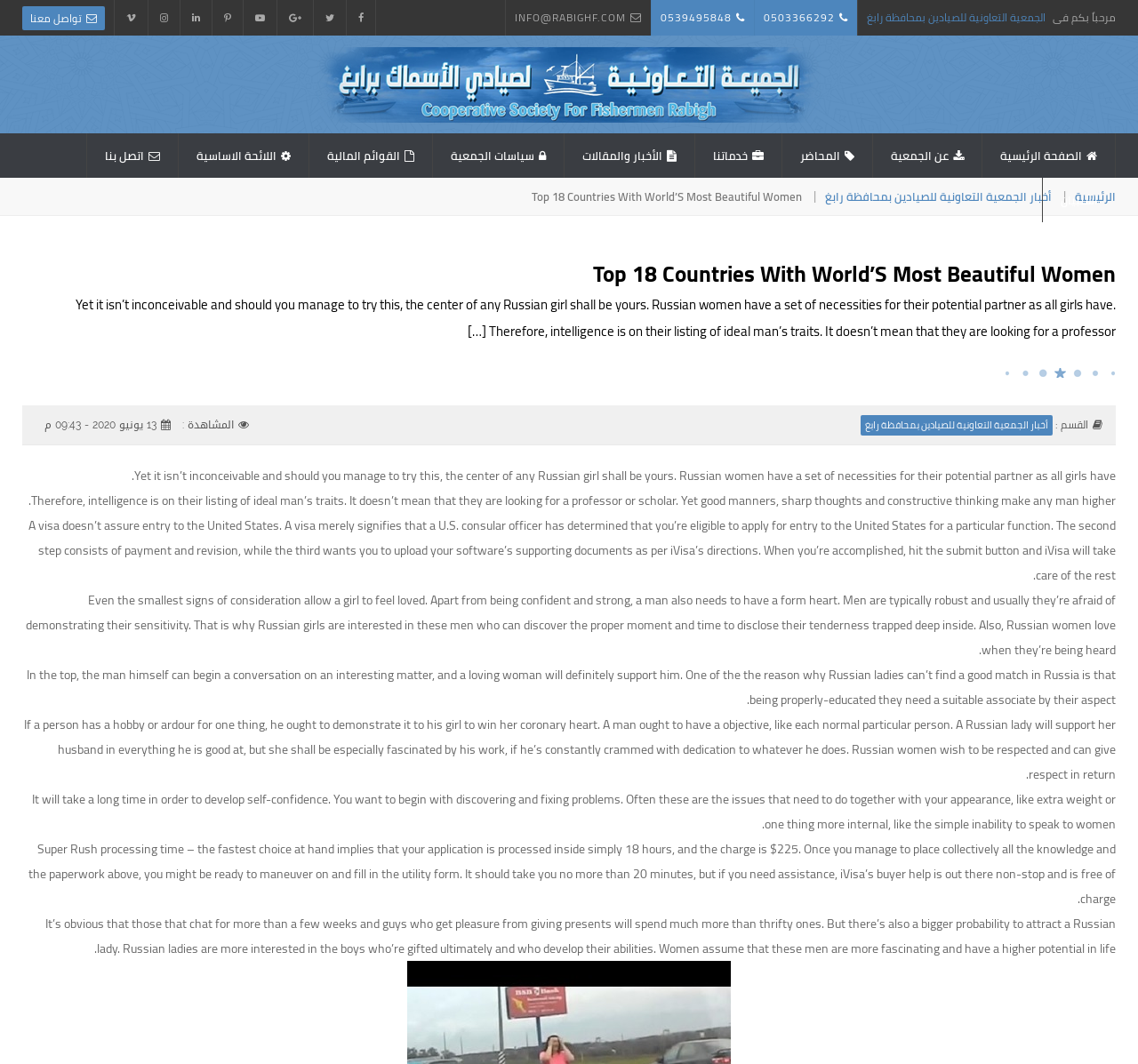Can you find the bounding box coordinates of the area I should click to execute the following instruction: "Click the الصفحة الرئيسية link"?

[0.862, 0.125, 0.98, 0.167]